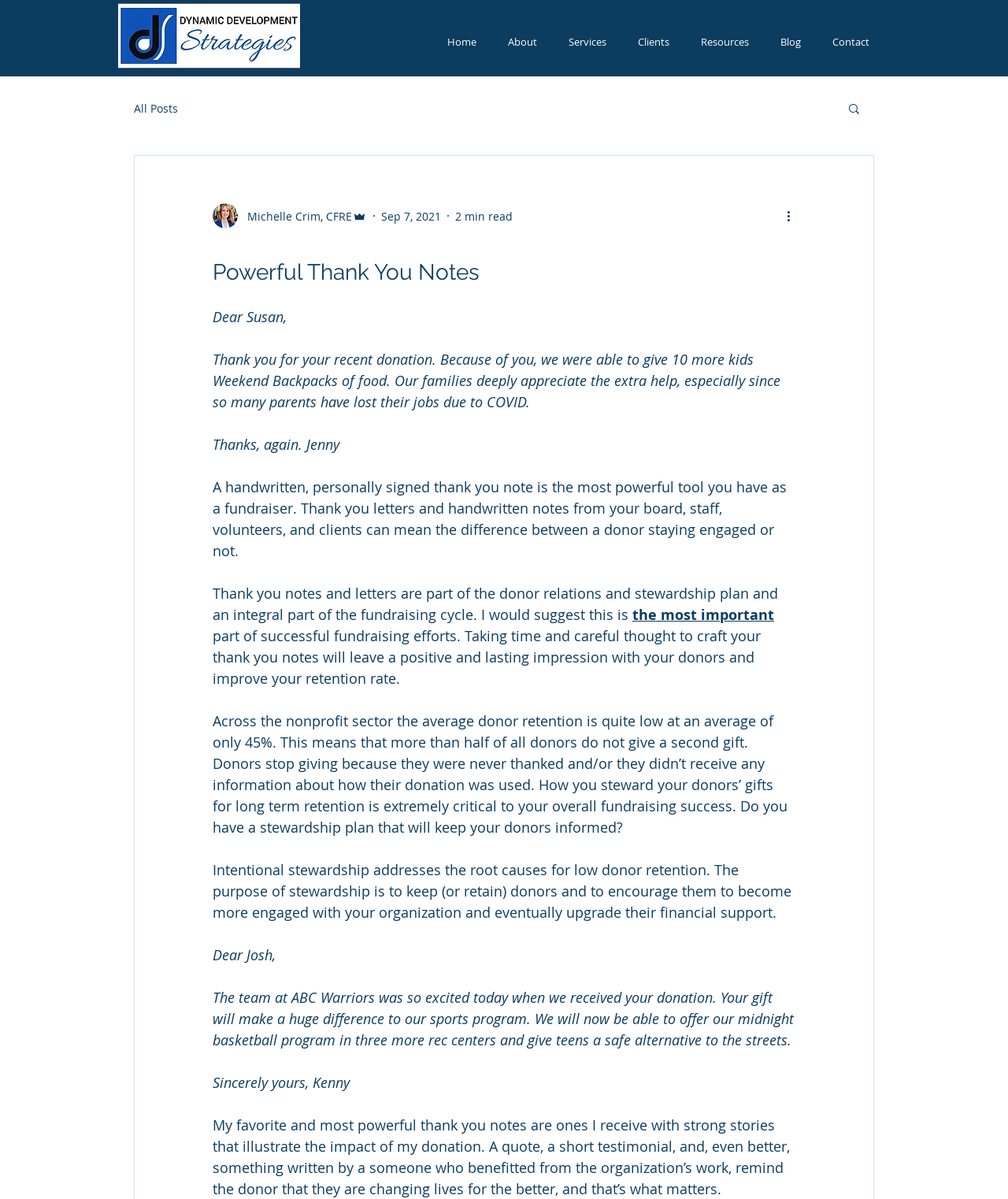Specify the bounding box coordinates for the region that must be clicked to perform the given instruction: "Search for something".

[0.84, 0.085, 0.855, 0.099]